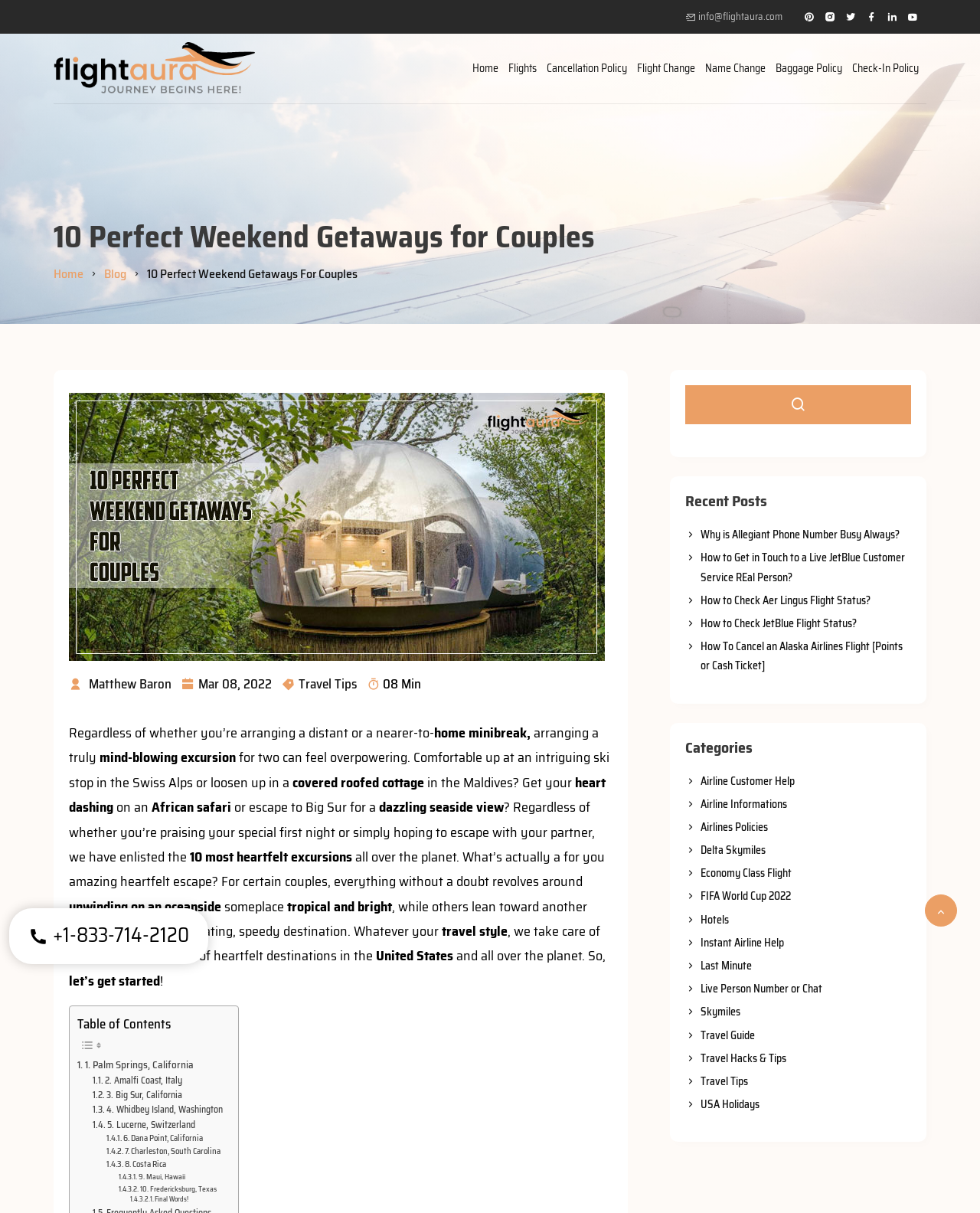Provide an in-depth caption for the contents of the webpage.

This webpage is about Flight Aura, a travel booking website. At the top, there is a navigation bar with links to "Home", "Flights", "Cancellation Policy", "Flight Change", "Name Change", "Baggage Policy", and "Check-In Policy". Below the navigation bar, there is a heading that reads "10 Perfect Weekend Getaways for Couples". 

To the left of the heading, there is a logo of "Goflight" with an image. Below the heading, there is a paragraph of text that discusses planning a weekend getaway for couples. The text is divided into several sections, each with a few sentences. The sections are separated by a small gap. 

On the right side of the page, there is a sidebar with several sections. The top section has links to "Recent Posts" with several article titles related to airlines and travel. Below that, there is a section with links to "Categories" such as "Airline Customer Help", "Airline Informations", "Airlines Policies", "Delta Skymiles", and "Economy Class Flight". 

At the bottom of the page, there is a section with a heading that reads "10 most heartfelt excursions" and lists 10 destinations for couples, including Palm Springs, California, Amalfi Coast, Italy, and Big Sur, California. Each destination has a link to more information. 

There is also a search bar at the top right corner of the page with a button that has a magnifying glass icon.